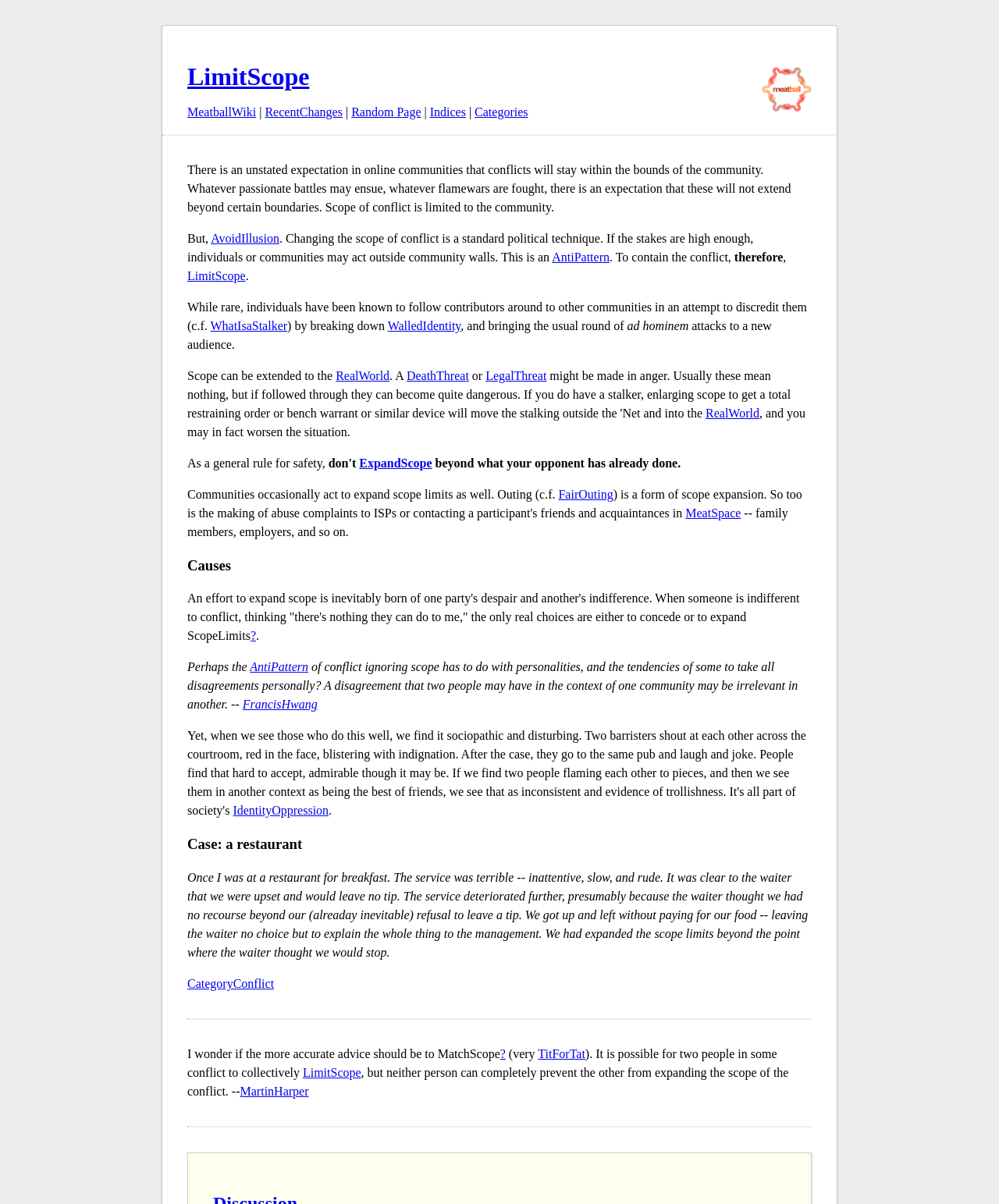Extract the bounding box coordinates of the UI element described by: "Random Page". The coordinates should include four float numbers ranging from 0 to 1, e.g., [left, top, right, bottom].

[0.352, 0.087, 0.421, 0.098]